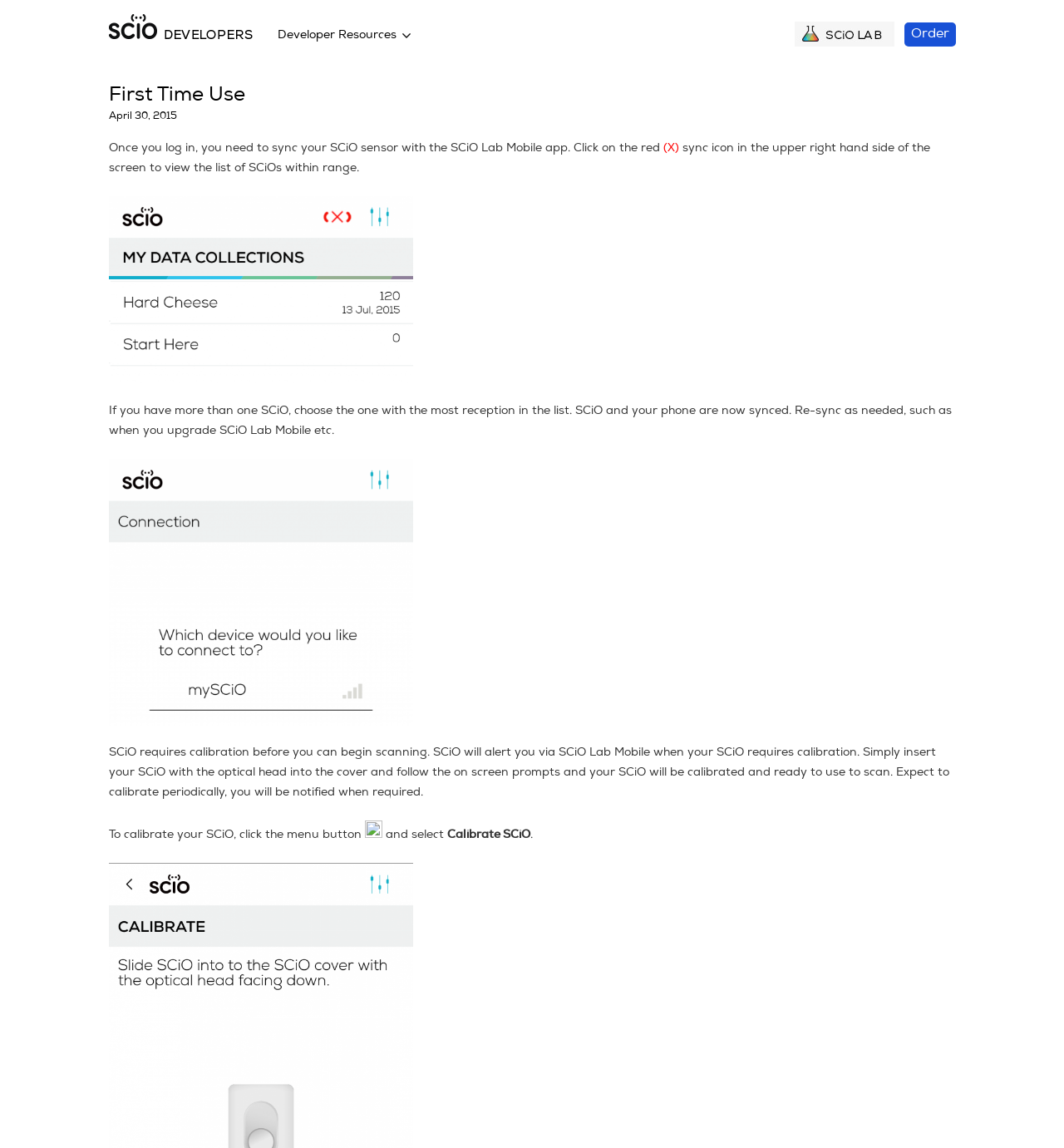Using the description "parent_node: Developer Resources", predict the bounding box of the relevant HTML element.

[0.102, 0.012, 0.237, 0.034]